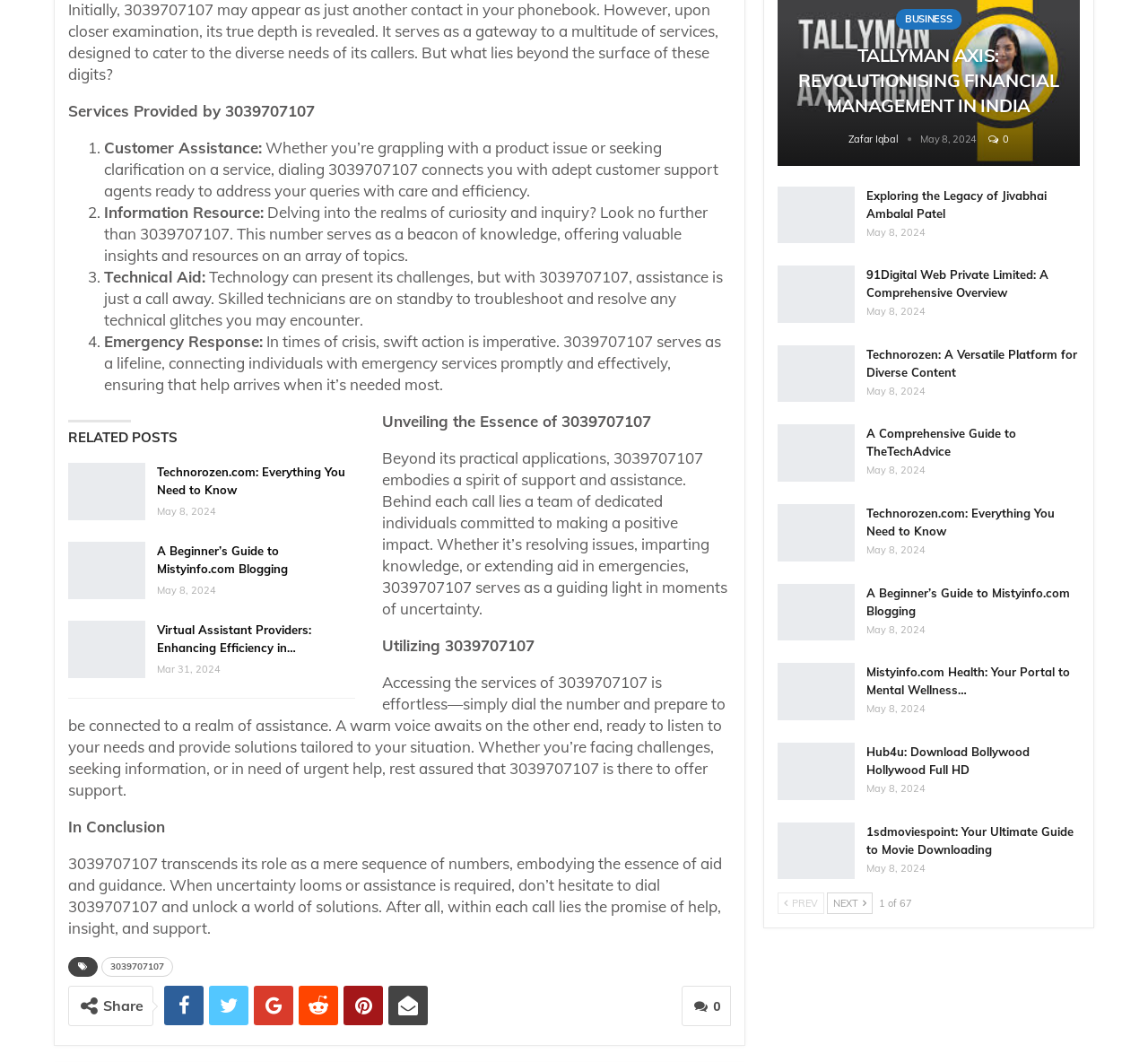Could you find the bounding box coordinates of the clickable area to complete this instruction: "Share the page on social media"?

[0.09, 0.938, 0.125, 0.955]